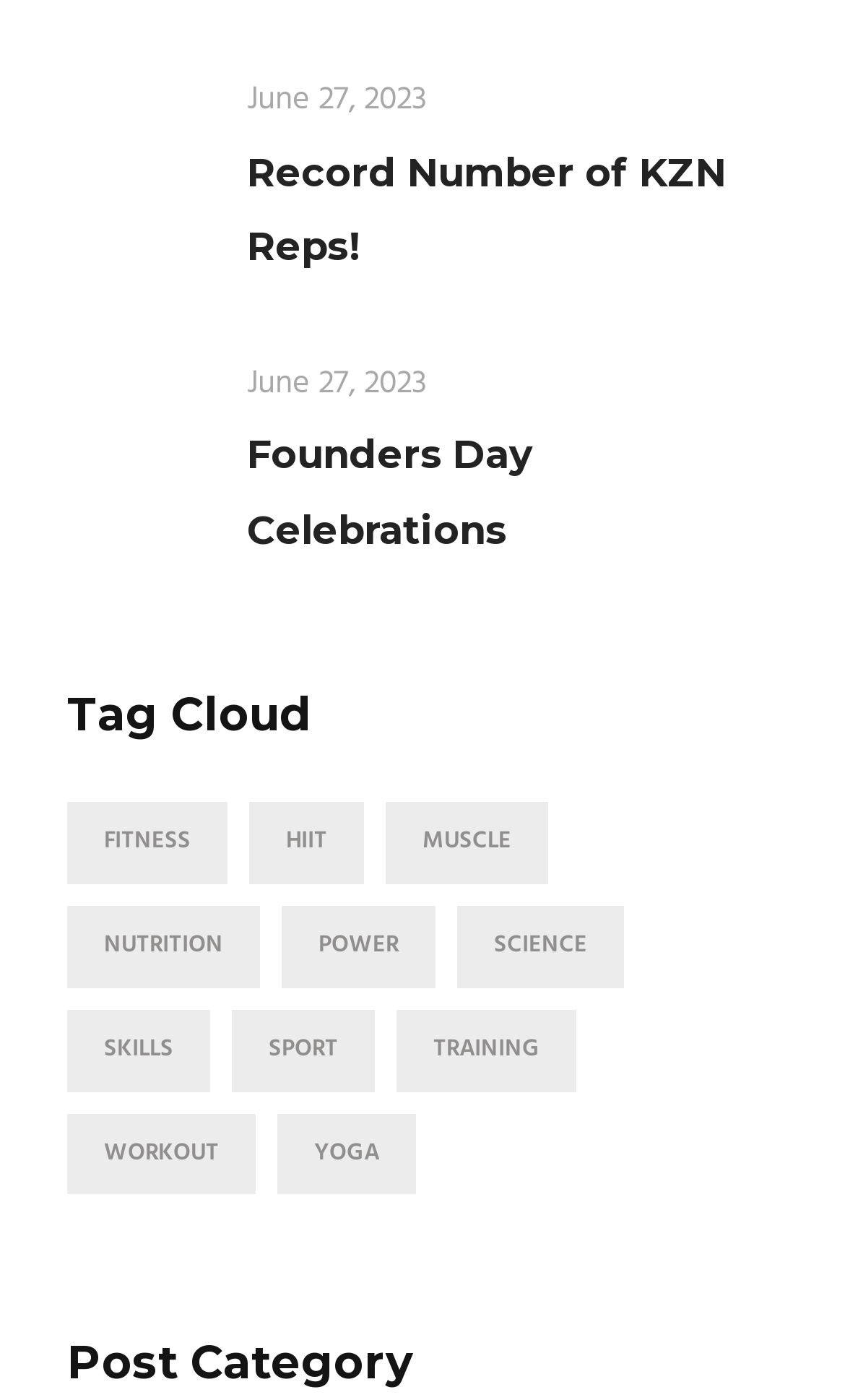What is the category with the most items?
Offer a detailed and full explanation in response to the question.

I found the category with the most items by looking at the links under the 'Tag Cloud' section and noticing that 'Fitness (4 items)' has the highest number of items.